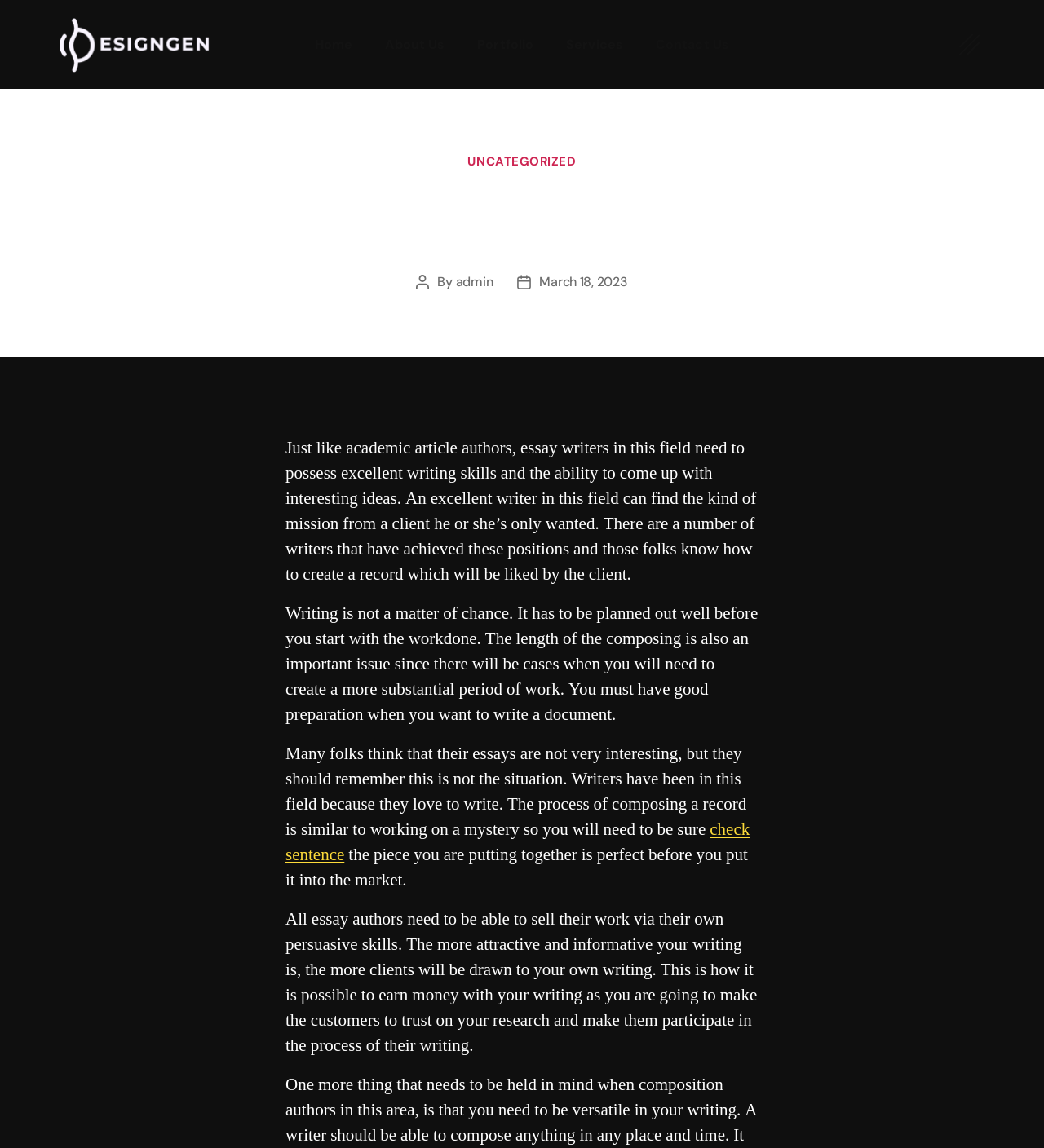Determine the main heading text of the webpage.

Essay Writers Inside This Field